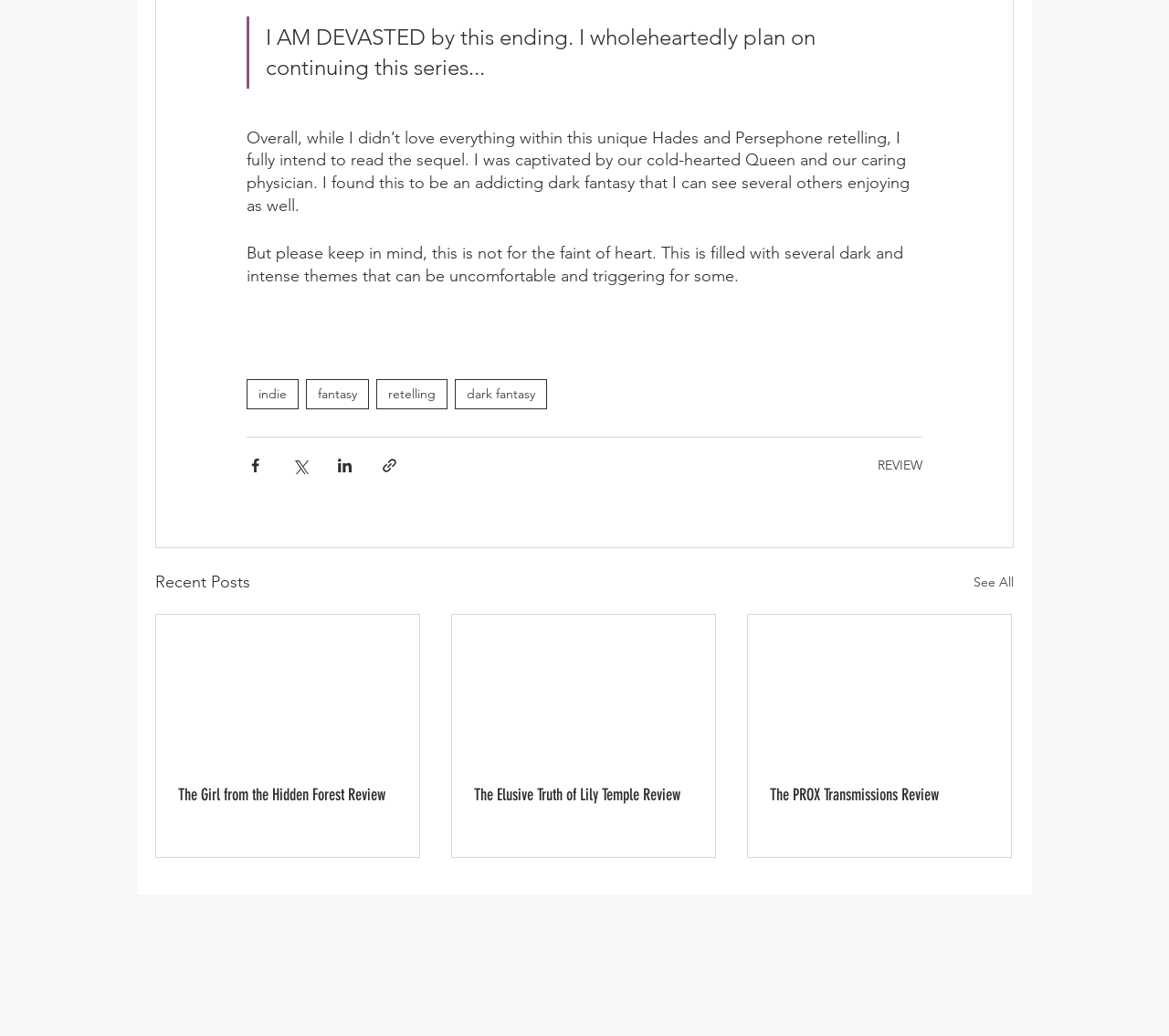Please mark the clickable region by giving the bounding box coordinates needed to complete this instruction: "Read the review of 'The Girl from the Hidden Forest'".

[0.152, 0.758, 0.34, 0.777]